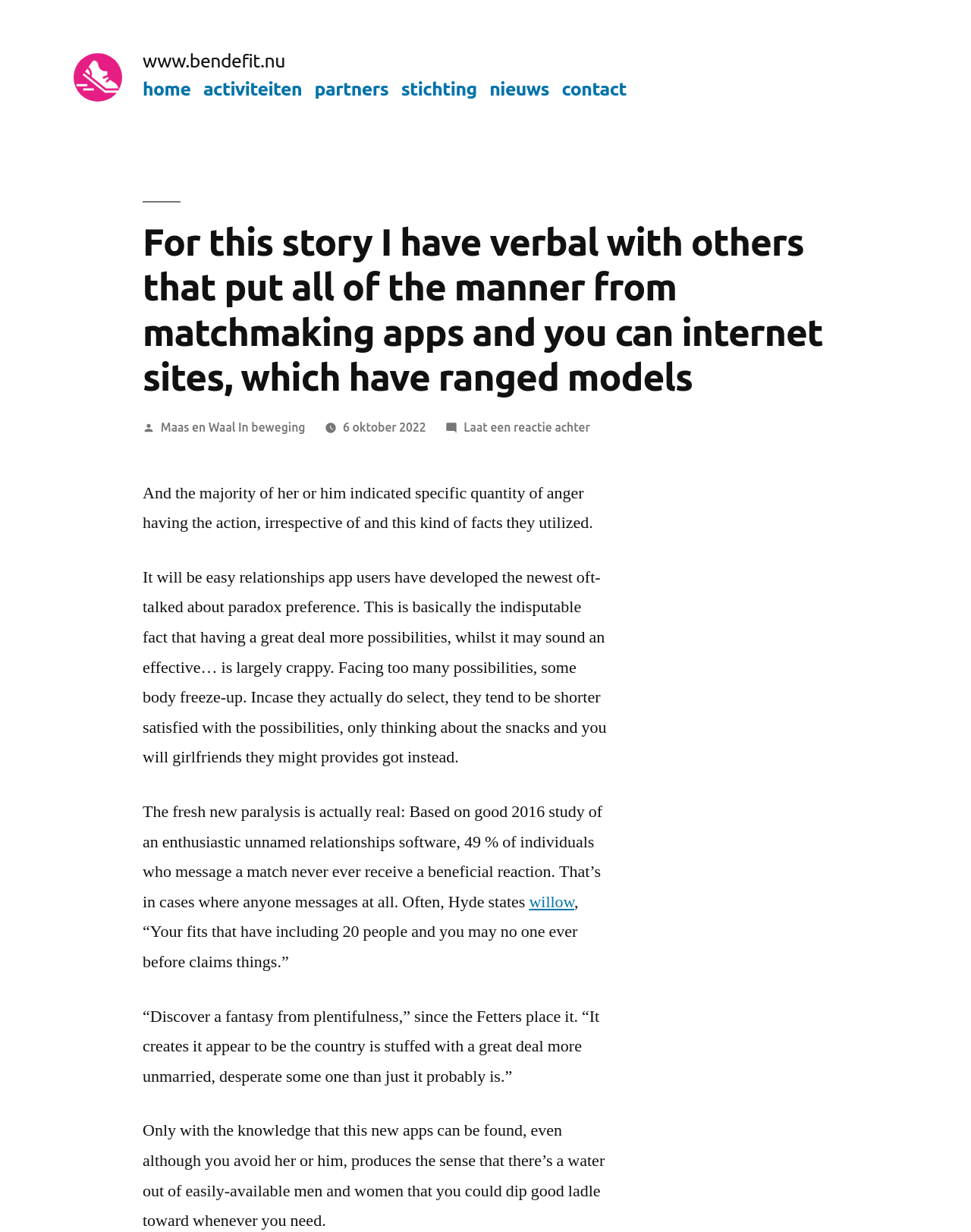From the element description: "home", extract the bounding box coordinates of the UI element. The coordinates should be expressed as four float numbers between 0 and 1, in the order [left, top, right, bottom].

[0.147, 0.063, 0.196, 0.081]